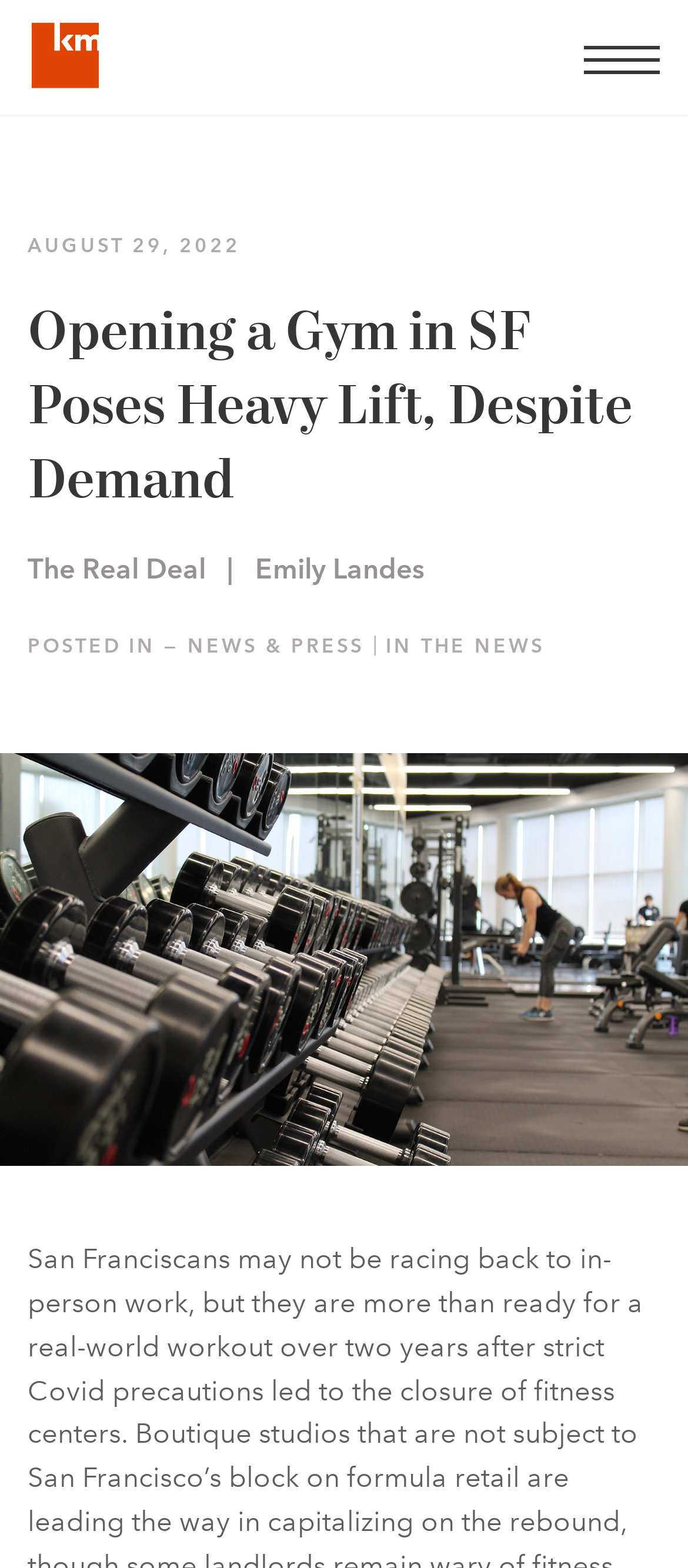What is the position of the image?
Answer the question with a single word or phrase, referring to the image.

Top-left